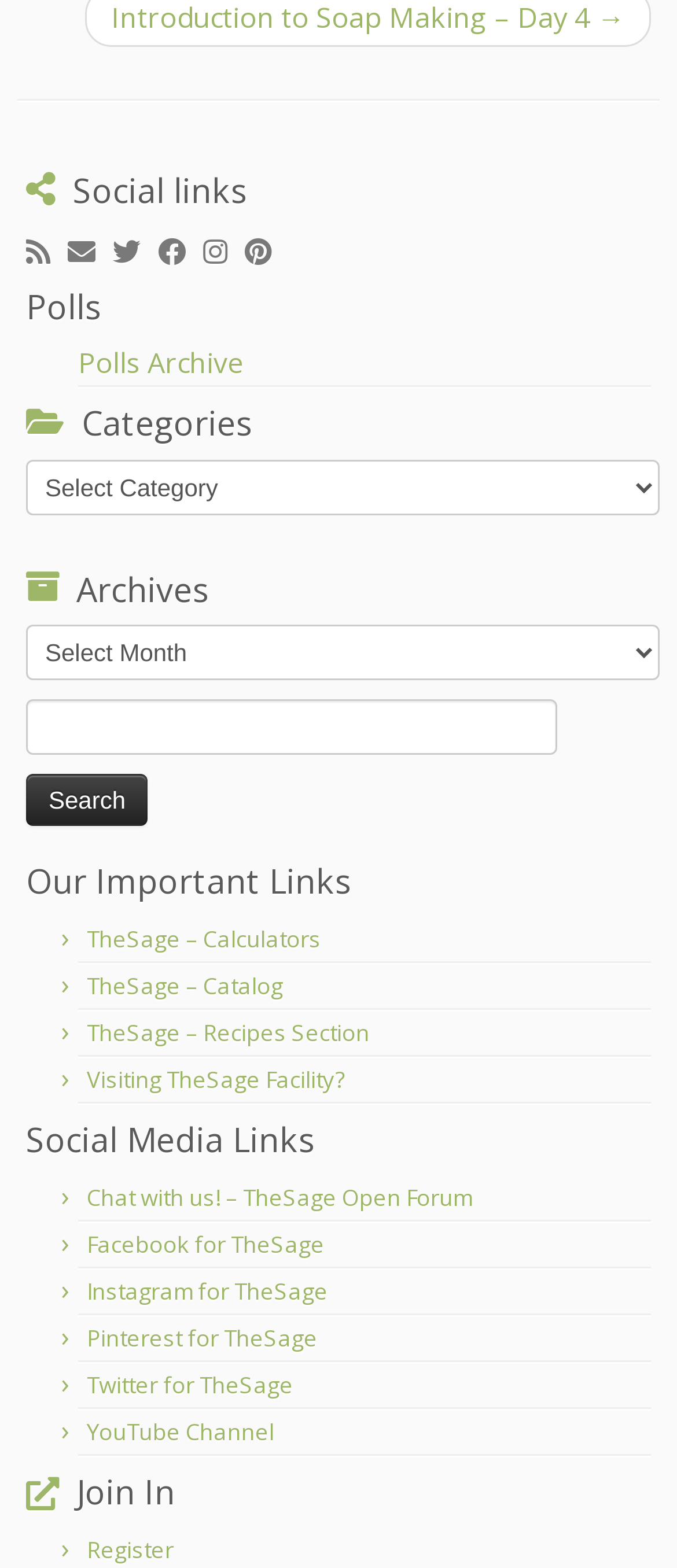What is the 'Polls' section for?
Answer with a single word or phrase, using the screenshot for reference.

Viewing polls